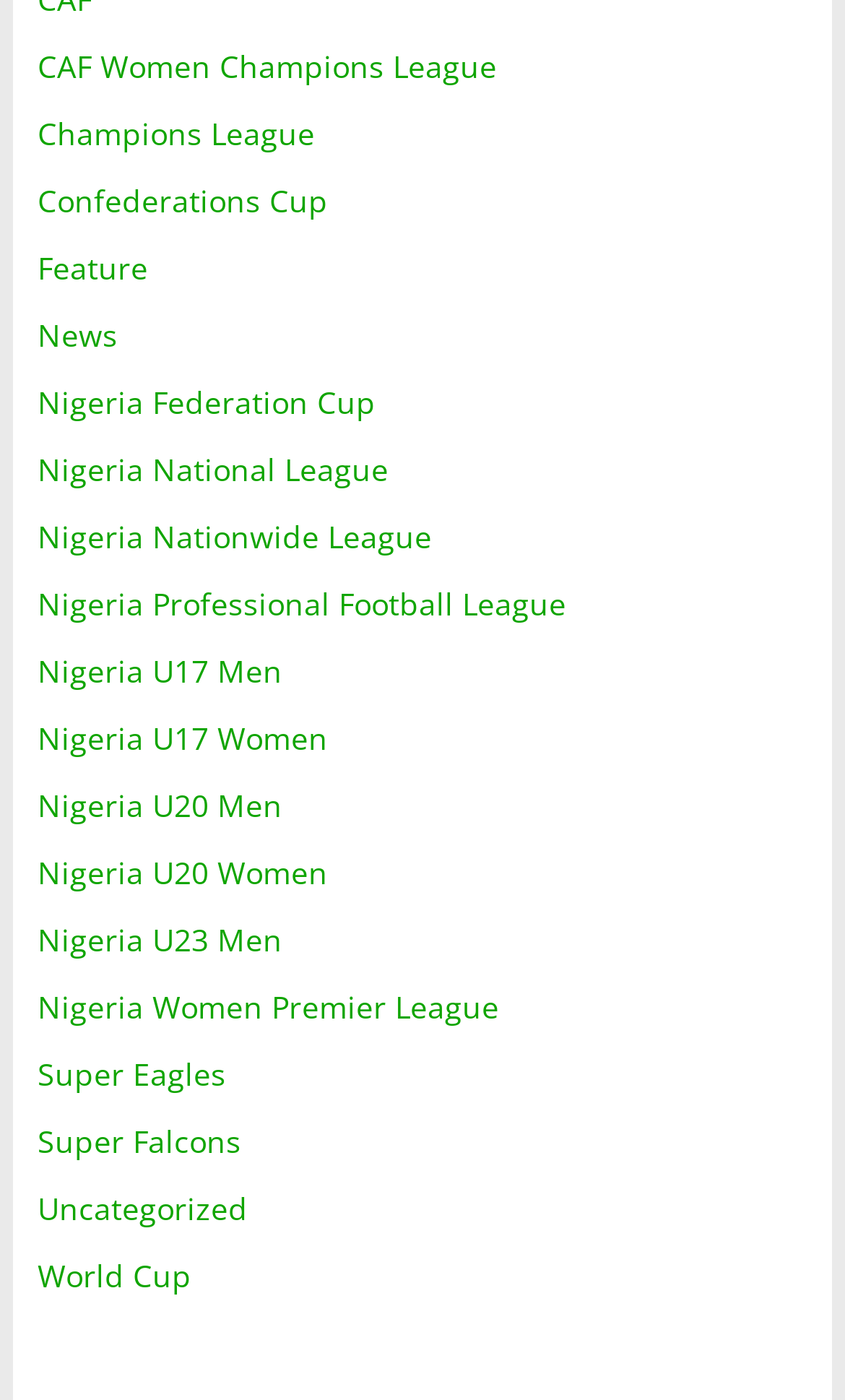Are there any links related to women's football on the webpage?
Look at the screenshot and respond with one word or a short phrase.

Yes